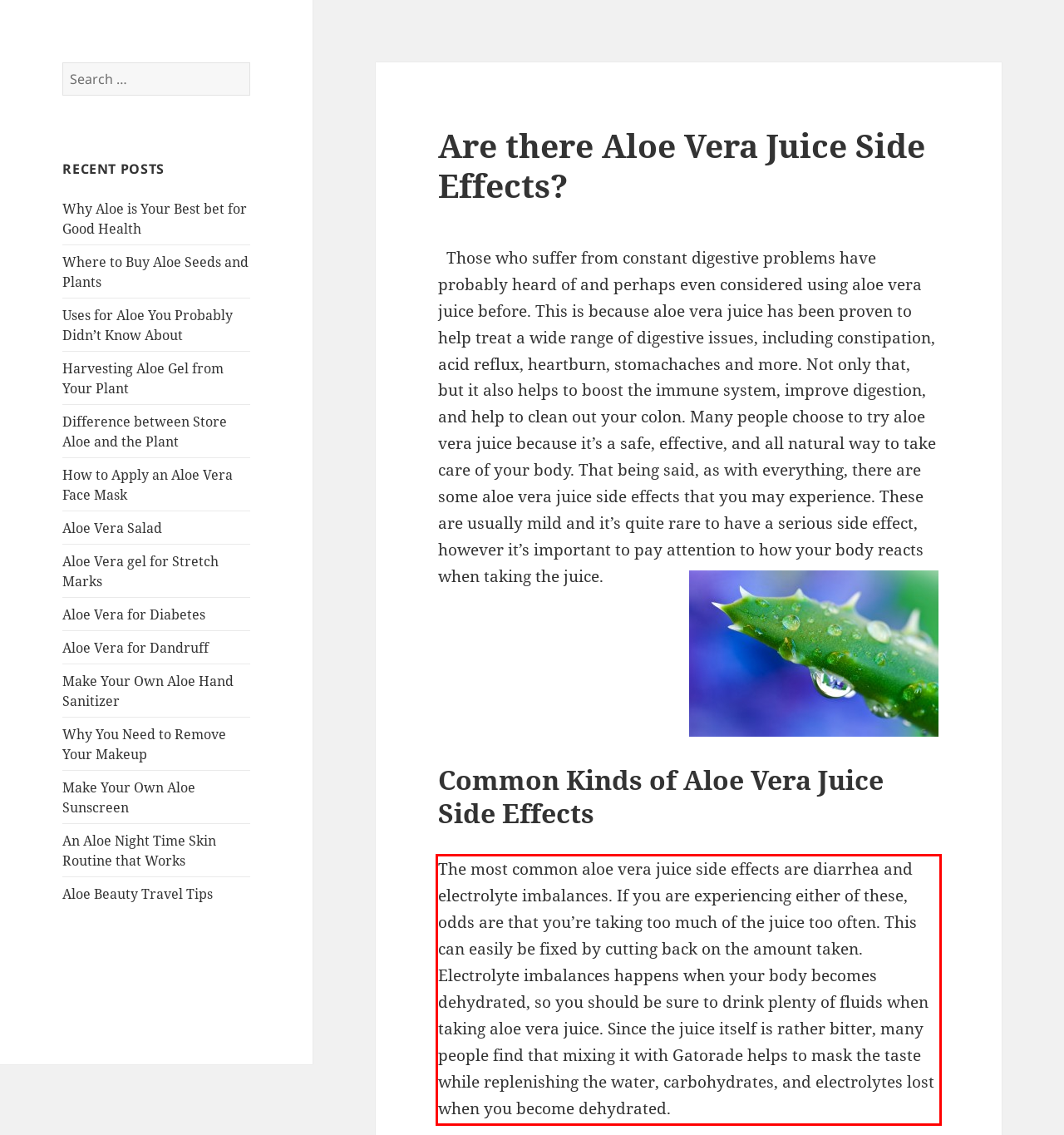Extract and provide the text found inside the red rectangle in the screenshot of the webpage.

The most common aloe vera juice side effects are diarrhea and electrolyte imbalances. If you are experiencing either of these, odds are that you’re taking too much of the juice too often. This can easily be fixed by cutting back on the amount taken. Electrolyte imbalances happens when your body becomes dehydrated, so you should be sure to drink plenty of fluids when taking aloe vera juice. Since the juice itself is rather bitter, many people find that mixing it with Gatorade helps to mask the taste while replenishing the water, carbohydrates, and electrolytes lost when you become dehydrated.